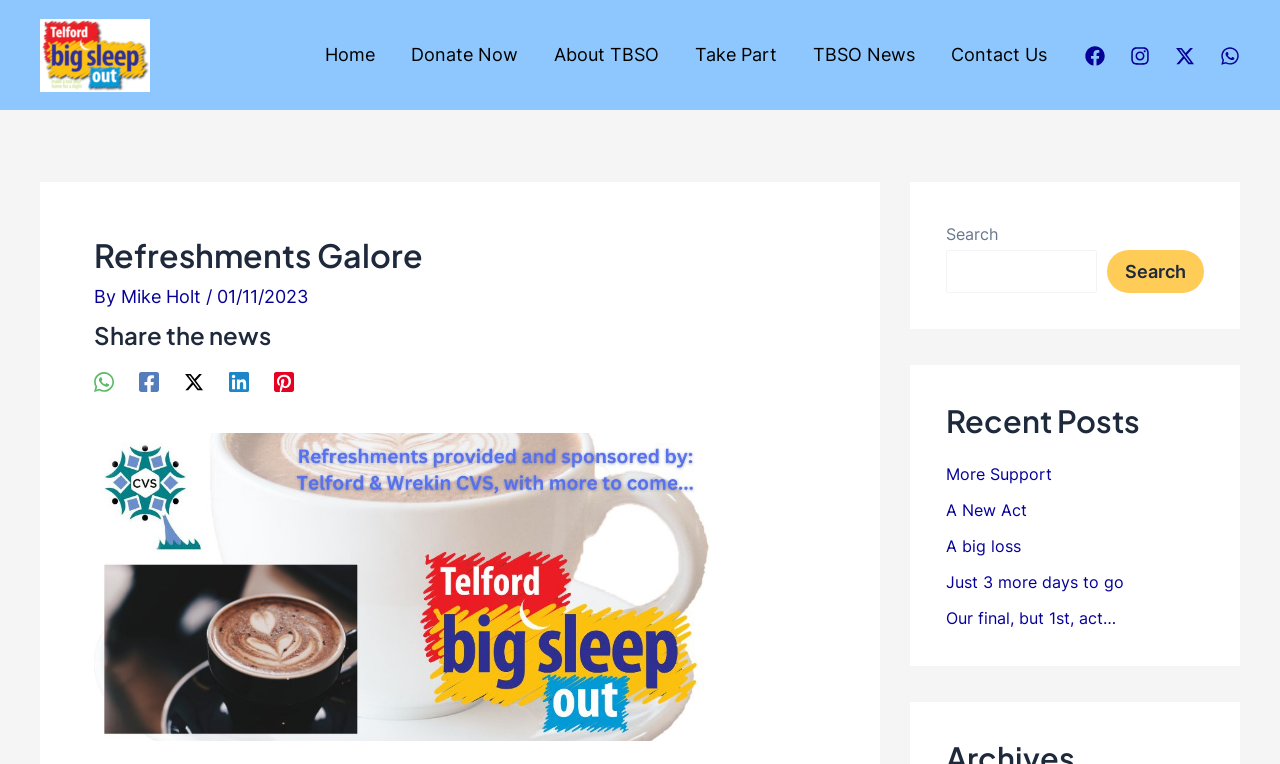Please answer the following query using a single word or phrase: 
Who wrote the article 'Refreshments Galore'?

Mike Holt